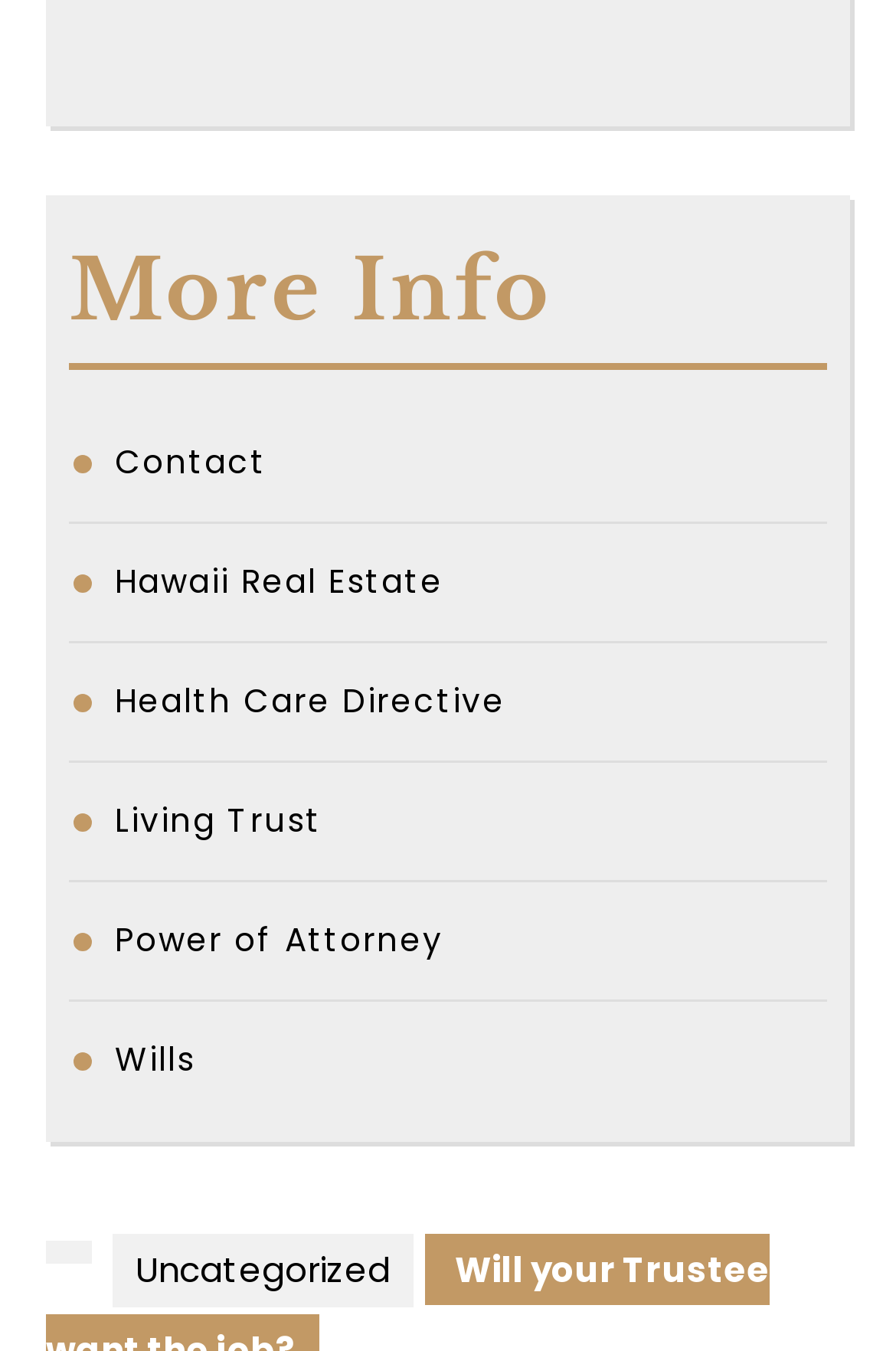What is the second link under 'More Info'?
Using the image provided, answer with just one word or phrase.

Hawaii Real Estate